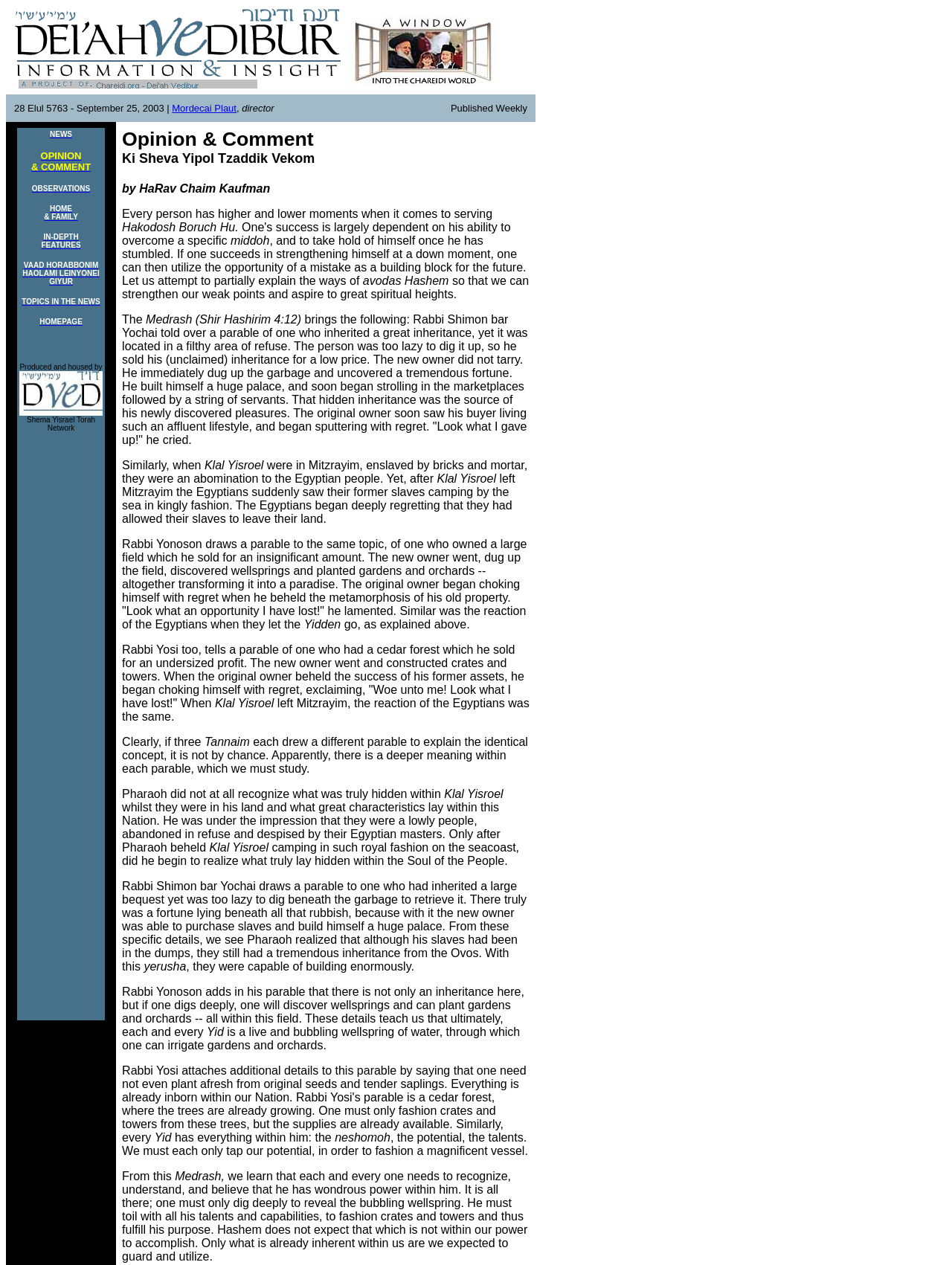Please mark the bounding box coordinates of the area that should be clicked to carry out the instruction: "Go to the Opinion & Comment section".

[0.033, 0.118, 0.095, 0.136]